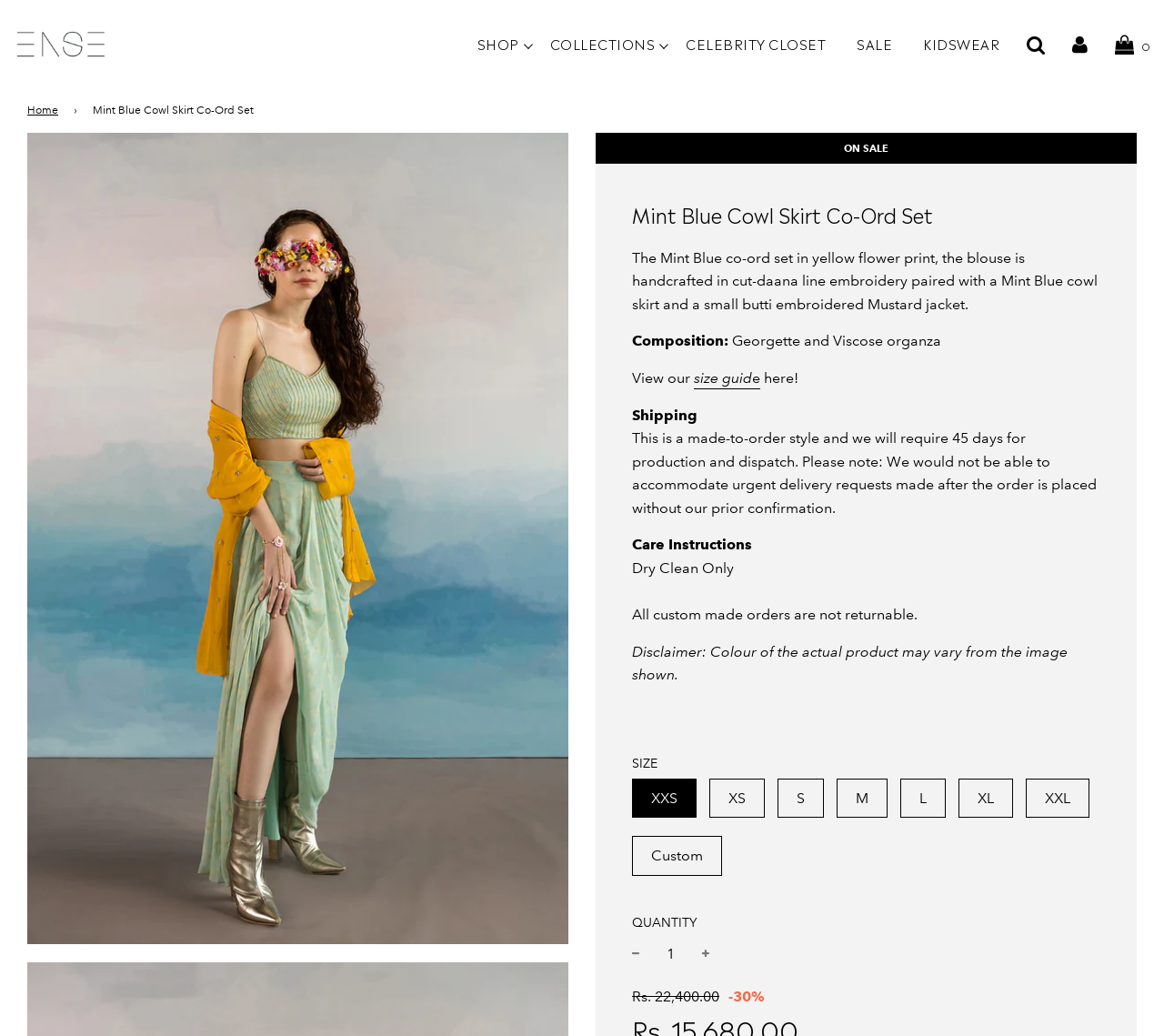Locate the bounding box coordinates of the area you need to click to fulfill this instruction: 'Check the sale price'. The coordinates must be in the form of four float numbers ranging from 0 to 1: [left, top, right, bottom].

[0.62, 0.952, 0.649, 0.991]